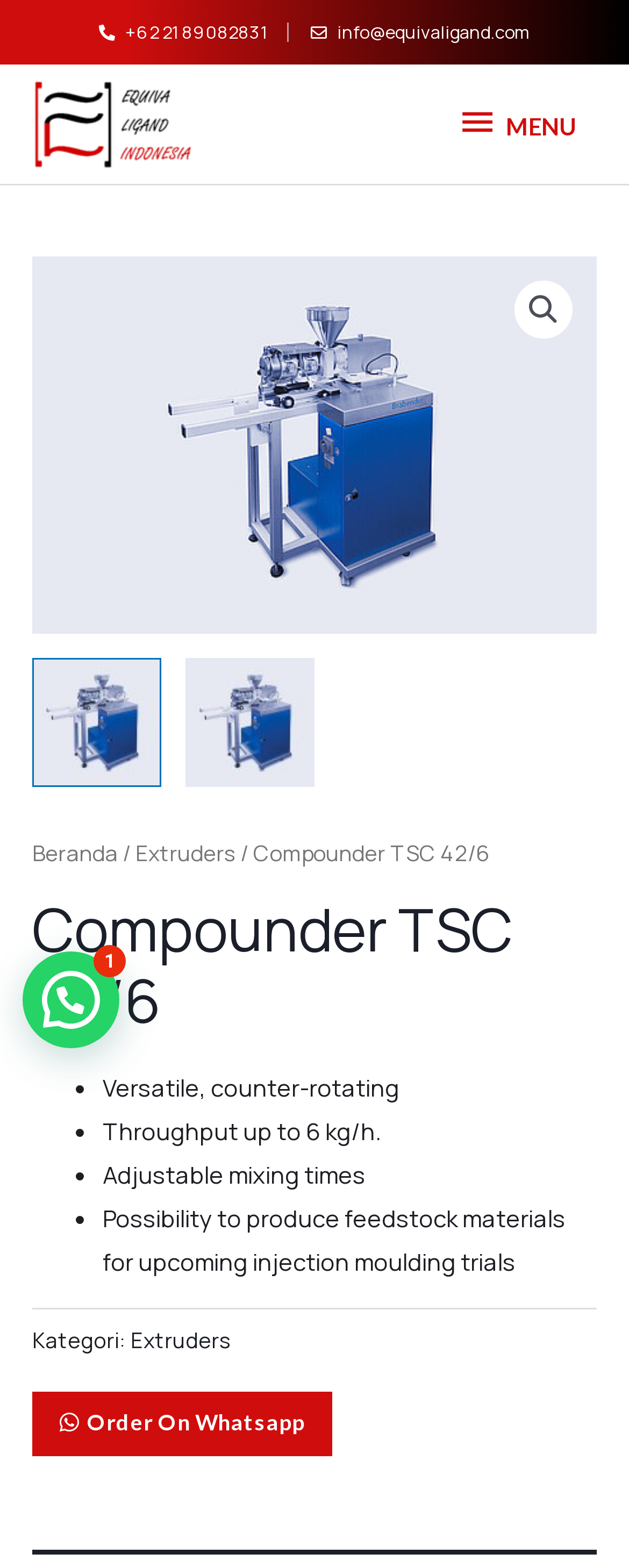Locate the bounding box coordinates of the element to click to perform the following action: 'Call the phone number'. The coordinates should be given as four float values between 0 and 1, in the form of [left, top, right, bottom].

[0.154, 0.01, 0.424, 0.031]